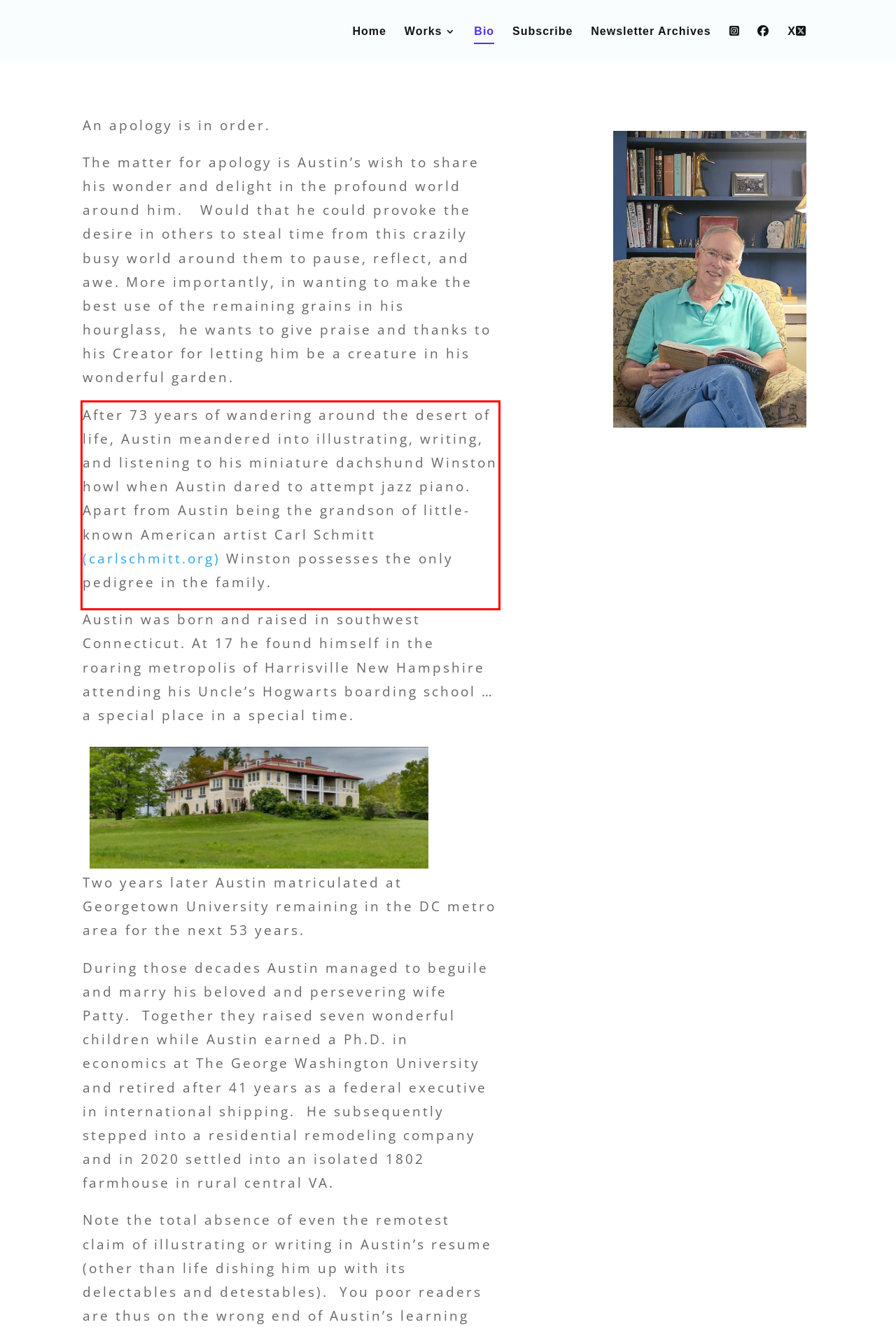Using the provided screenshot of a webpage, recognize the text inside the red rectangle bounding box by performing OCR.

After 73 years of wandering around the desert of life, Austin meandered into illustrating, writing, and listening to his miniature dachshund Winston howl when Austin dared to attempt jazz piano. Apart from Austin being the grandson of little-known American artist Carl Schmitt (carlschmitt.org) Winston possesses the only pedigree in the family.